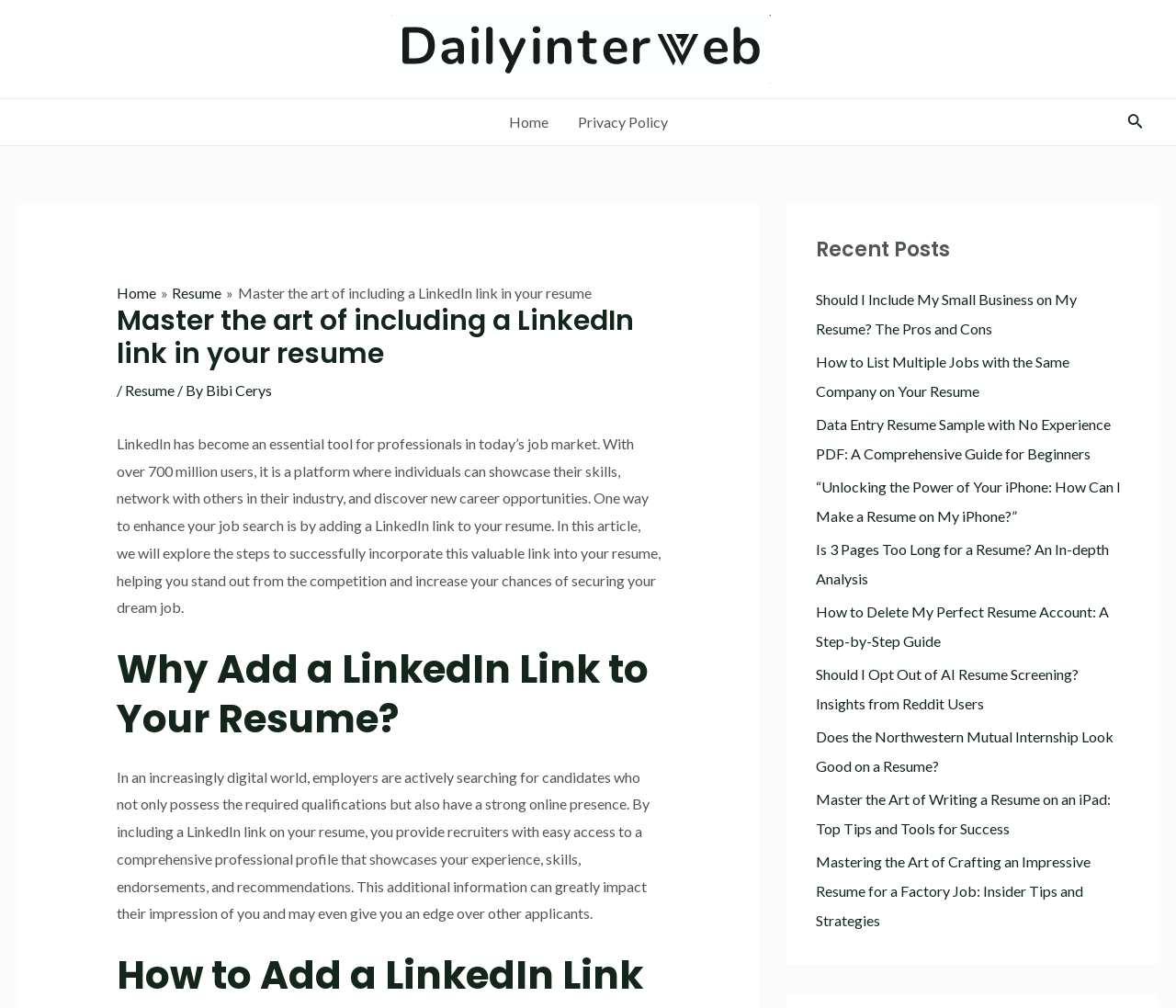How many recent posts are listed?
Answer the question with a thorough and detailed explanation.

I counted the number of links under the 'Recent Posts' heading and found 9 links, each corresponding to a different article. Therefore, there are 9 recent posts listed.